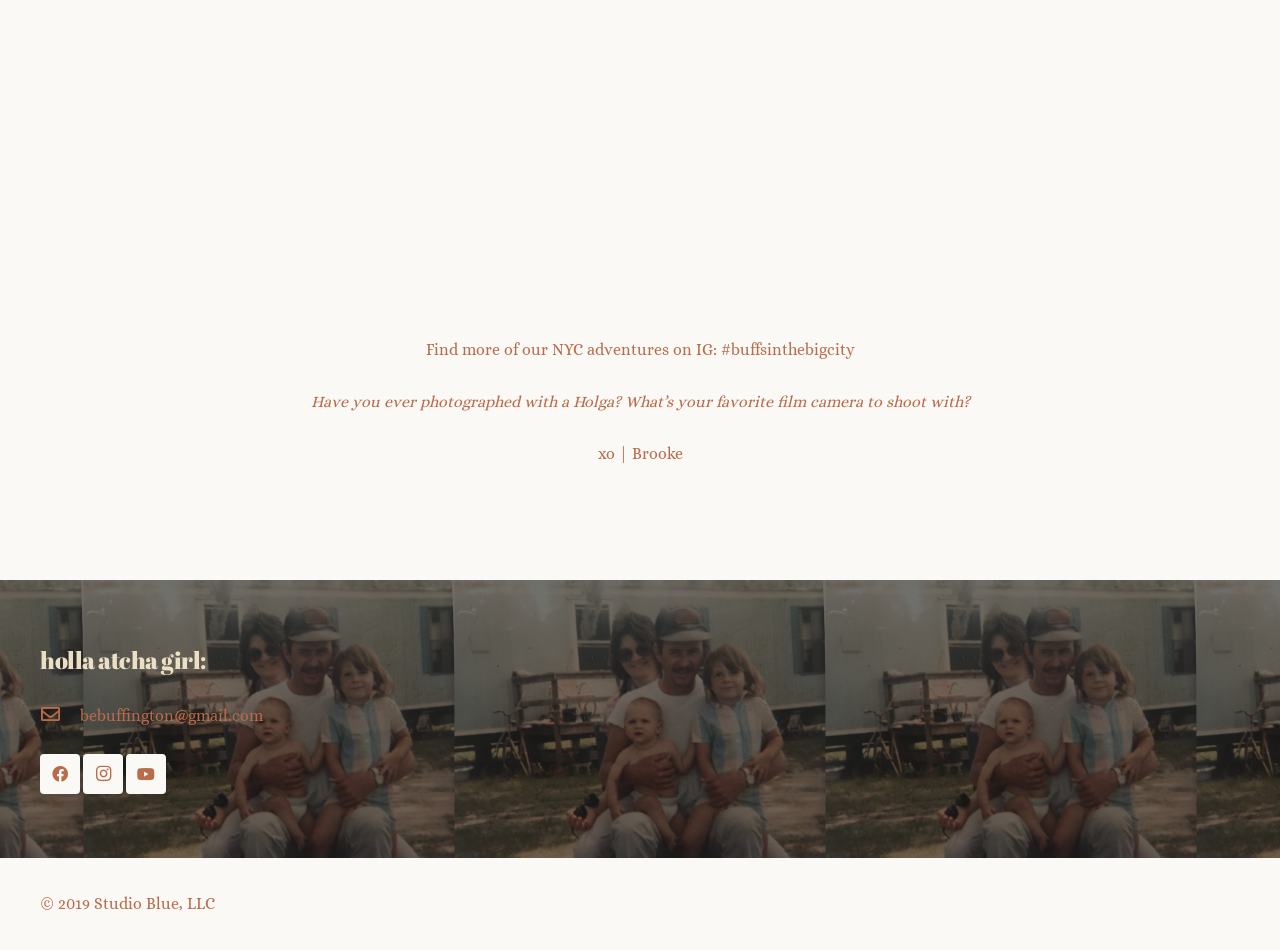What is the author's email address?
Using the information from the image, answer the question thoroughly.

The author's email address can be found in the link elements with the text 'bebuffington@gmail.com'. There are two instances of this email address, but they both point to the same address. This email address is likely used for contact or business inquiries.